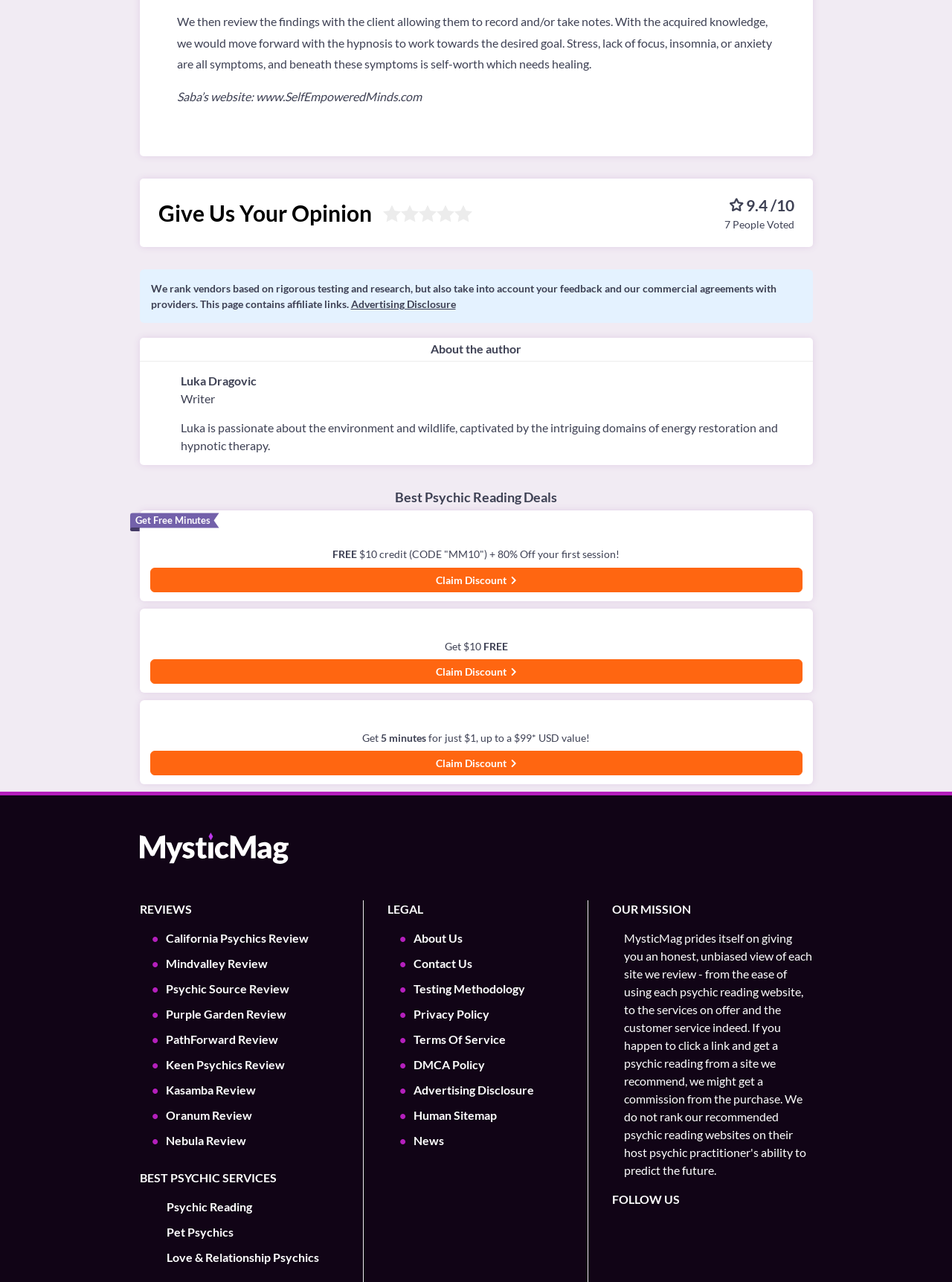Provide the bounding box coordinates of the area you need to click to execute the following instruction: "Claim discount on 'Purple Garden'".

[0.157, 0.486, 0.843, 0.497]